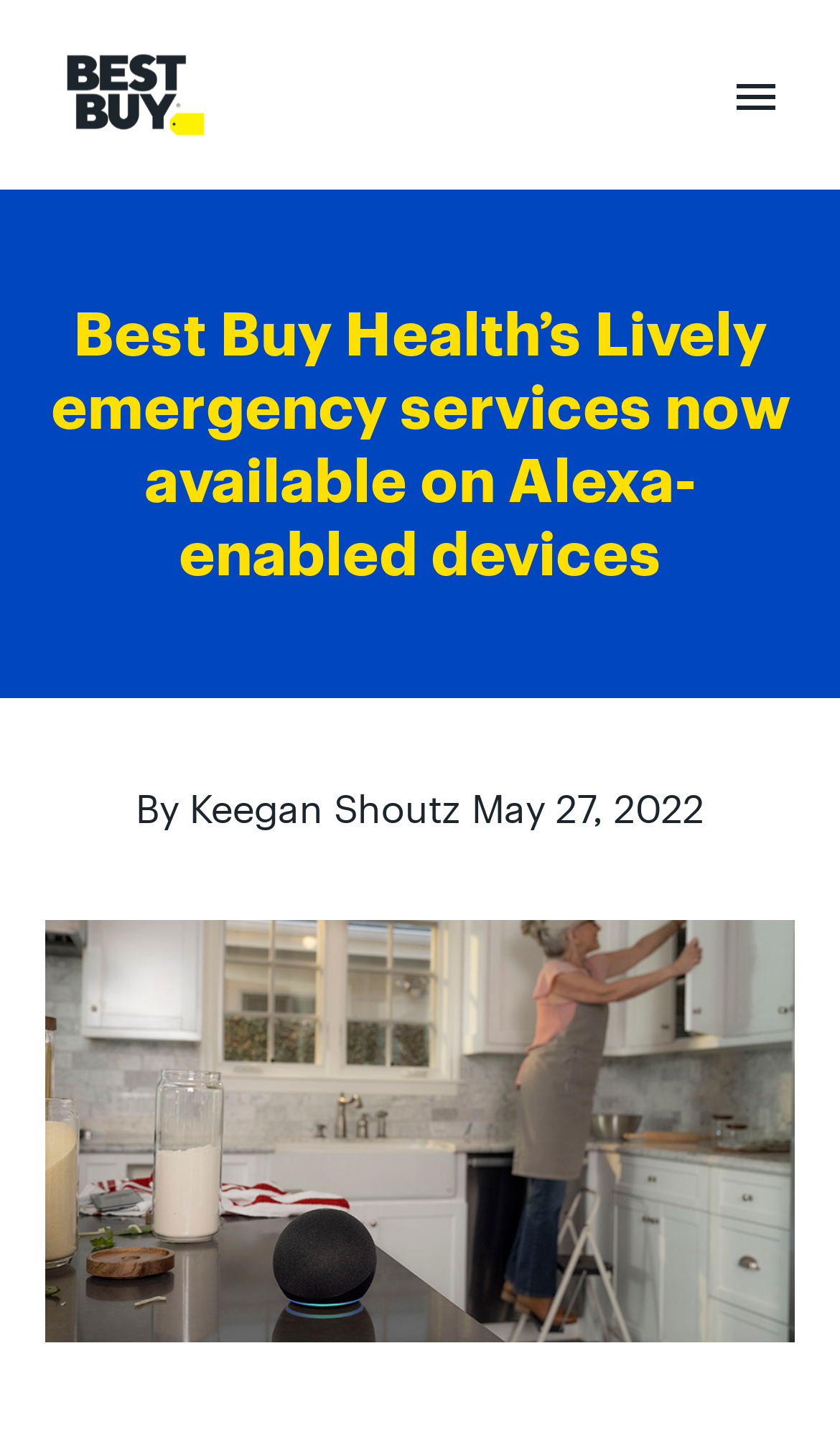From the webpage screenshot, predict the bounding box coordinates (top-left x, top-left y, bottom-right x, bottom-right y) for the UI element described here: Primary Menu

[0.854, 0.045, 0.946, 0.09]